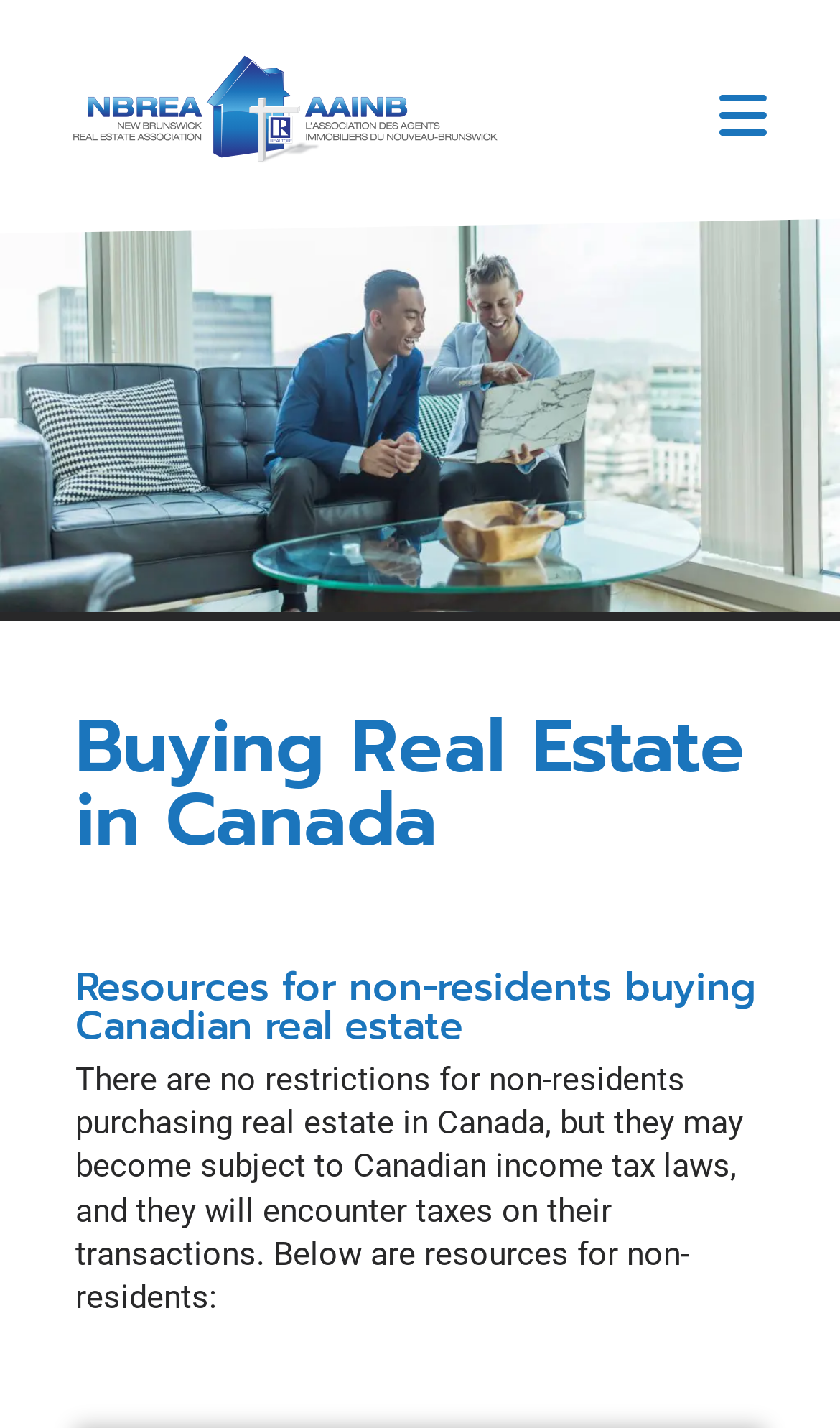Identify the bounding box coordinates of the region that should be clicked to execute the following instruction: "Learn about Buying Real Estate in Canada".

[0.123, 0.547, 0.851, 0.575]